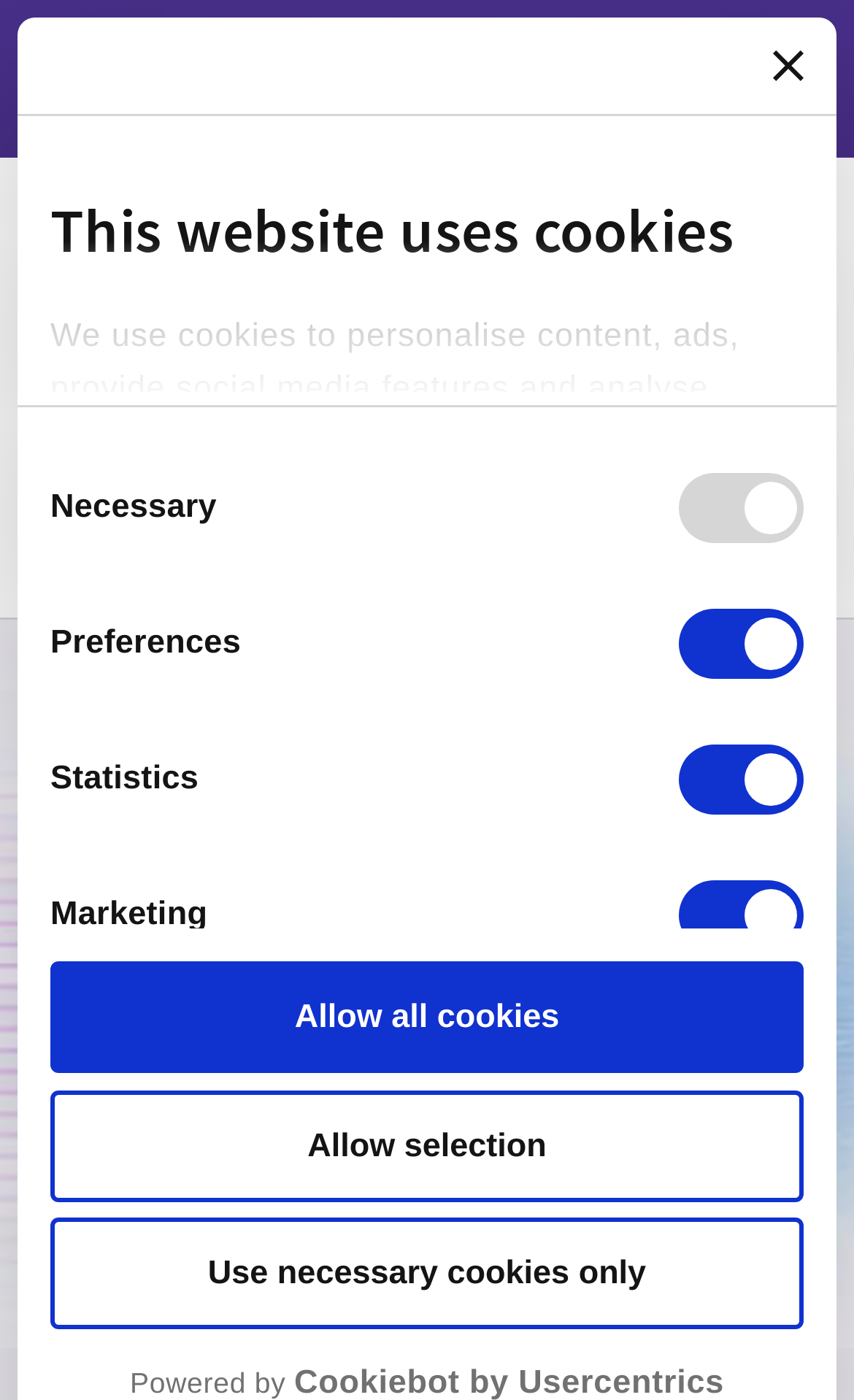Elaborate on the different components and information displayed on the webpage.

The webpage is about a remote work survival guide, focusing on the pros and cons of working from home. At the top right corner, there is a close button for a banner. Below it, a tab panel with a title "Consent" occupies most of the top section of the page. Within this panel, there is a description about the website's use of cookies, followed by a heading "This website uses cookies". 

Underneath, there are four checkboxes with labels "Necessary", "Preferences", "Statistics", and "Marketing", allowing users to select their consent preferences. A "Show details" link is located below these checkboxes. 

On the right side of the consent panel, there are three buttons: "Use necessary cookies only", "Allow selection", and "Allow all cookies". The "Allow all cookies" button is accompanied by a text "Powered by" at the bottom.

In the middle section of the page, there is a logo of "AIM Internet Ltd" with a link to the company's website. Next to it, a phone number "0870 062 8760" is displayed with a "Call us now on" label.

The main content of the page starts with a heading "Remote Work Survival Guide: 3 Ways Working From Home Could Be Good Or Bad". Below this heading, there is a promotional text "Sign Up For Our Marketing Effectiveness Checklist?" with a "Yes please!" link.